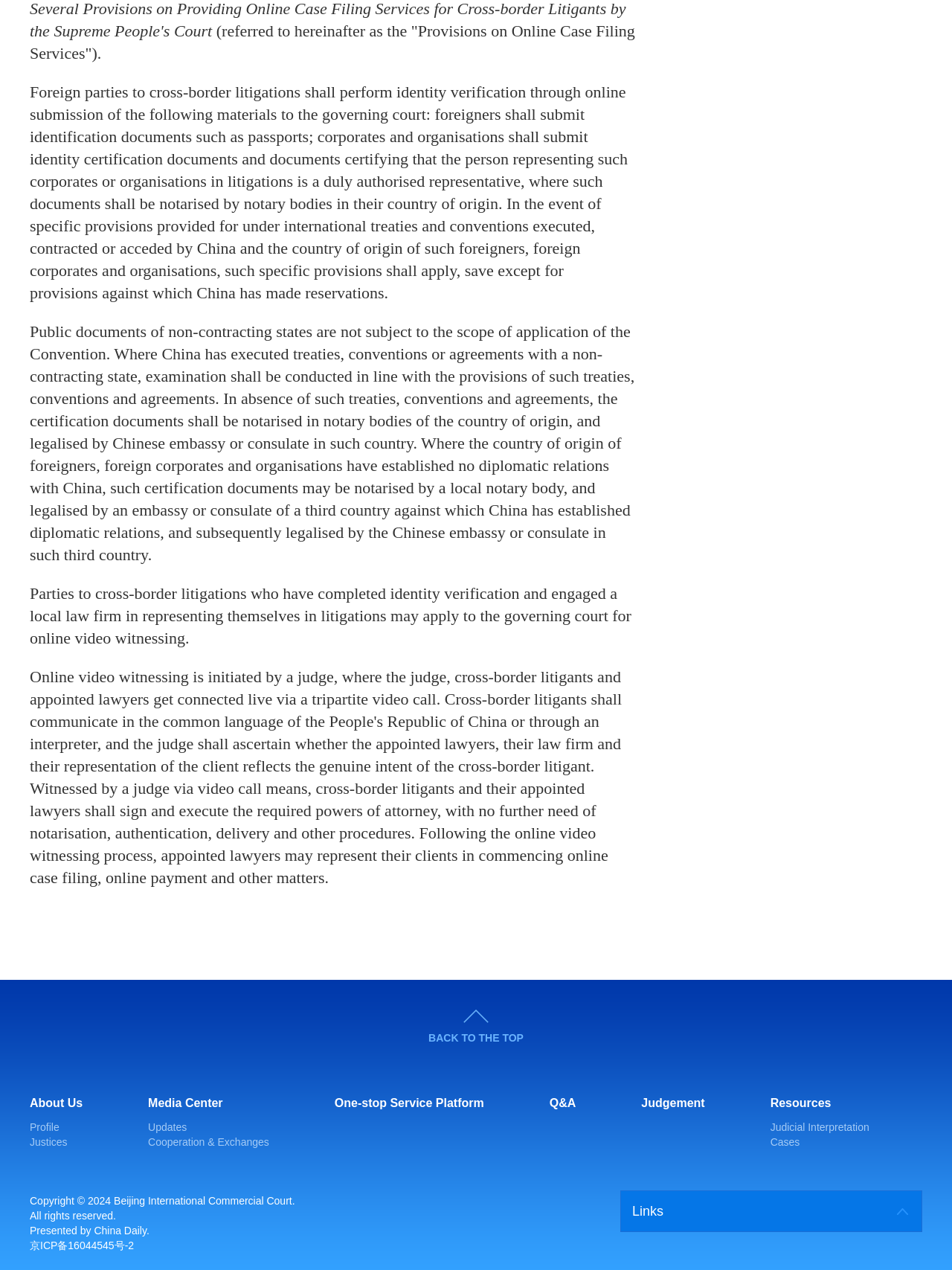Determine the coordinates of the bounding box for the clickable area needed to execute this instruction: "check judgement".

[0.674, 0.863, 0.74, 0.875]